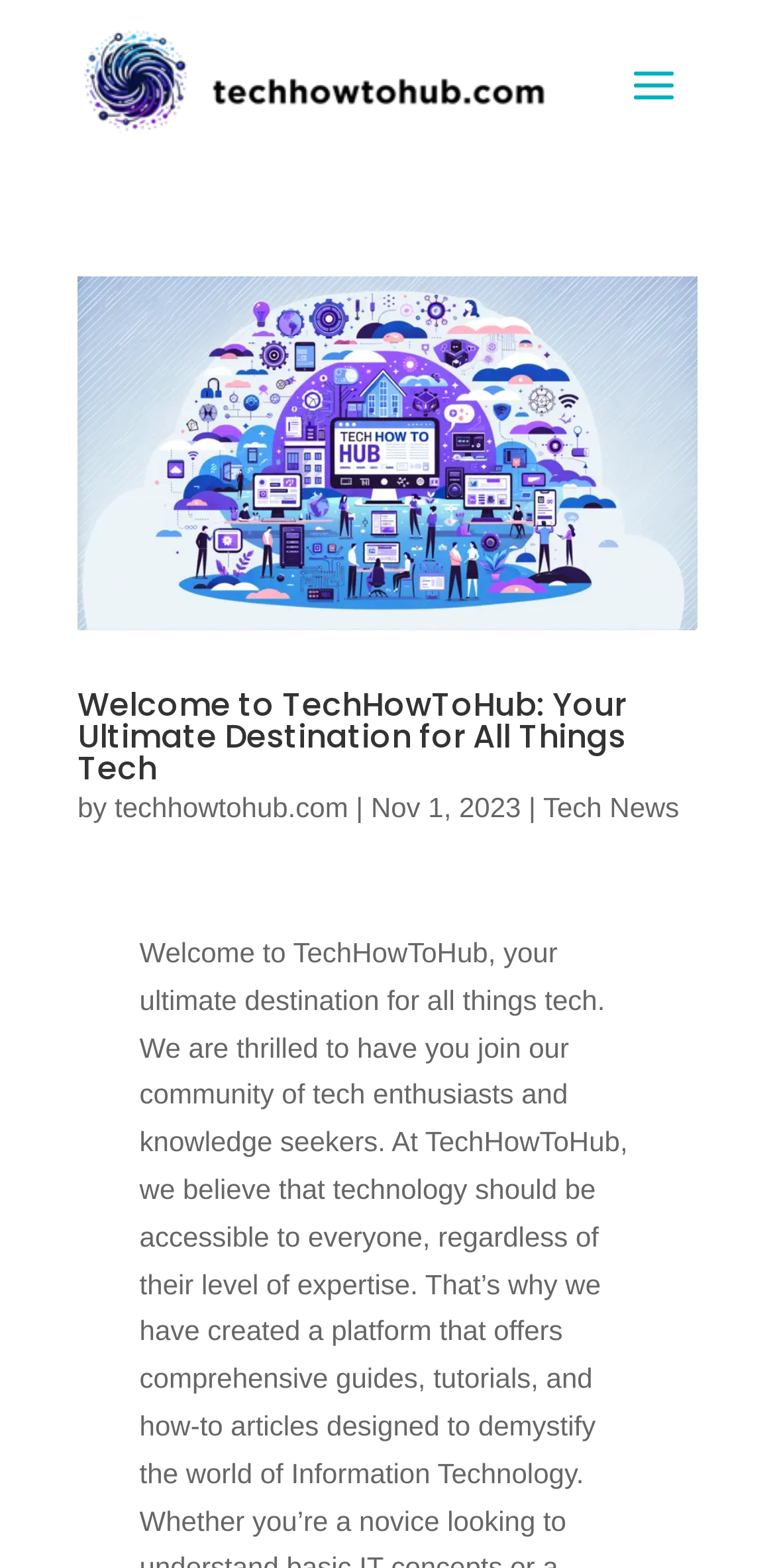Please give a succinct answer using a single word or phrase:
Who is the author of the latest article?

Not specified